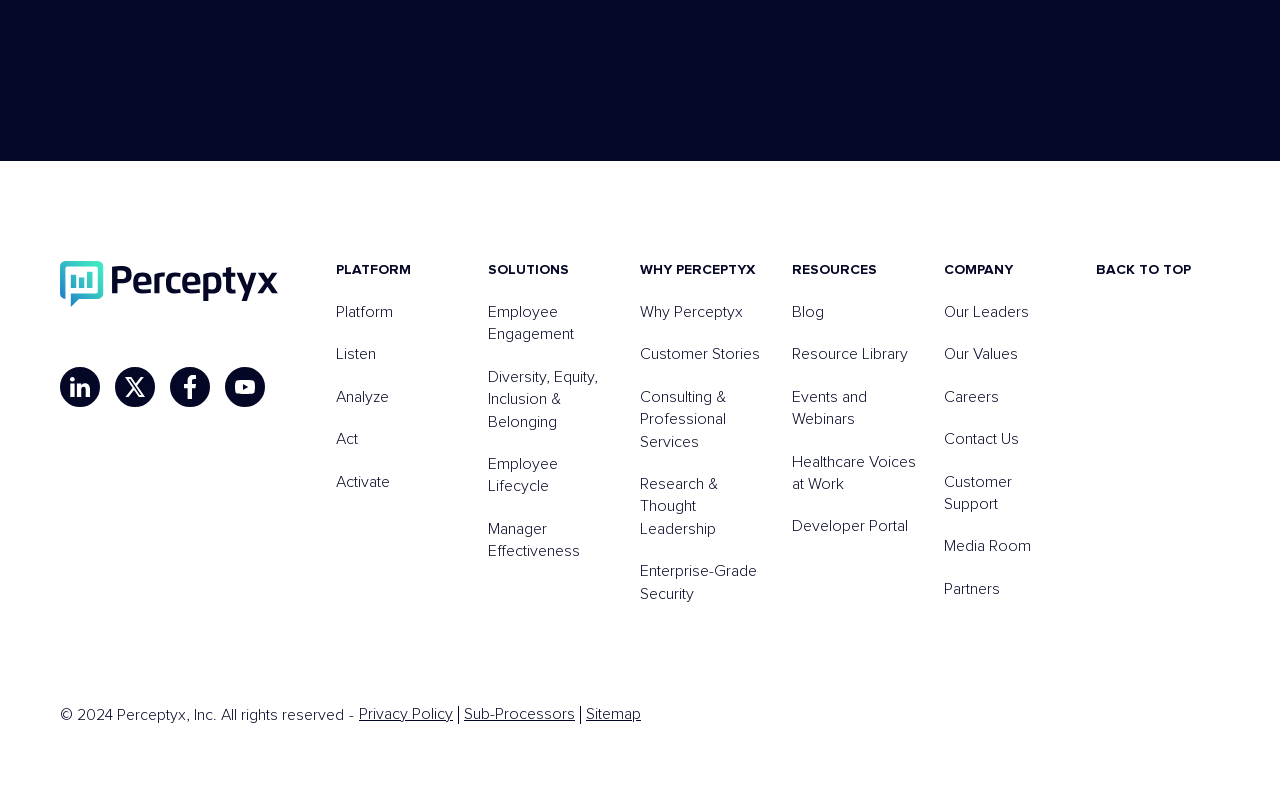Answer the question below using just one word or a short phrase: 
How many social media links are there?

4